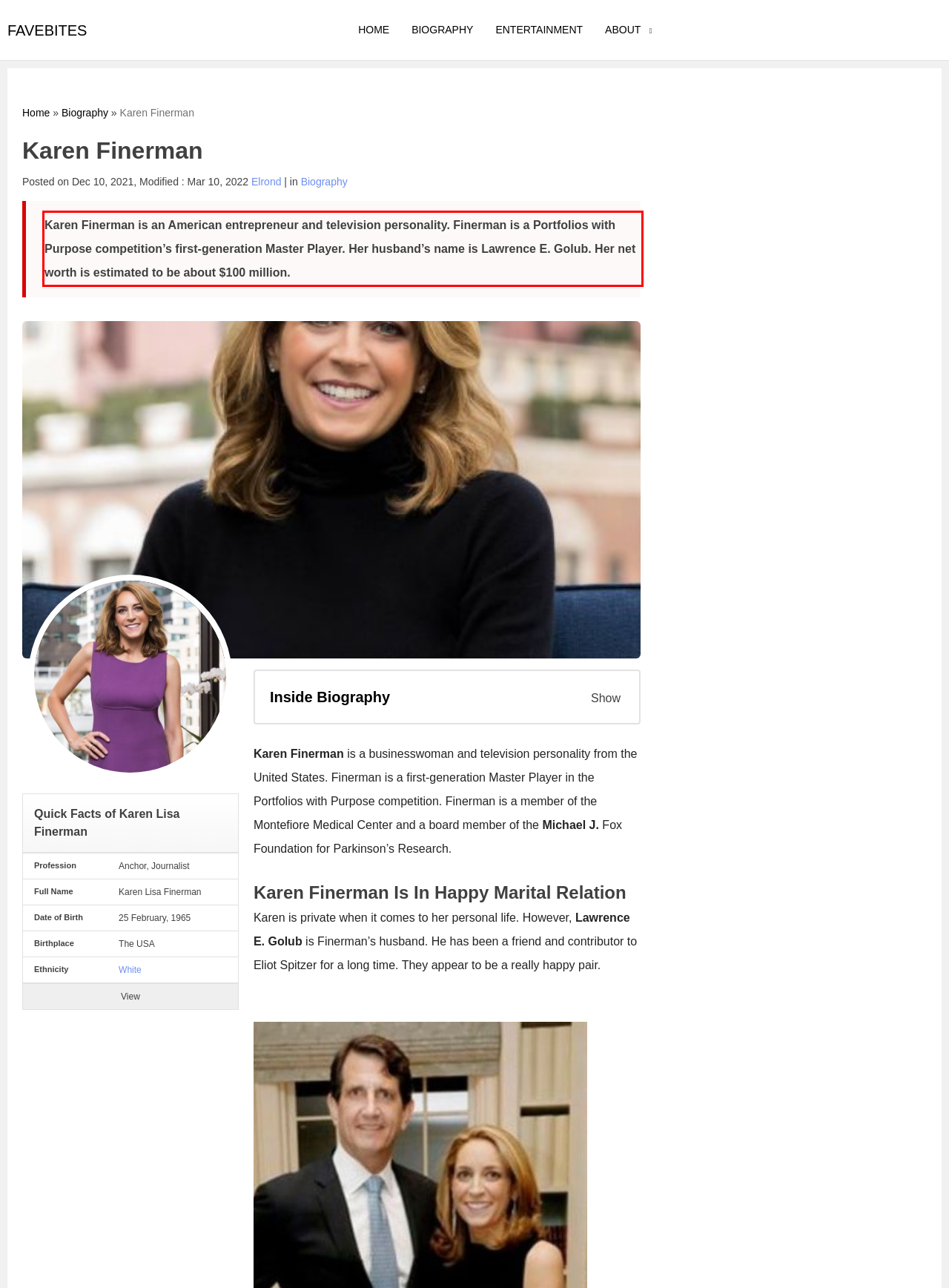Look at the provided screenshot of the webpage and perform OCR on the text within the red bounding box.

Karen Finerman is an American entrepreneur and television personality. Finerman is a Portfolios with Purpose competition’s first-generation Master Player. Her husband’s name is Lawrence E. Golub. Her net worth is estimated to be about $100 million.